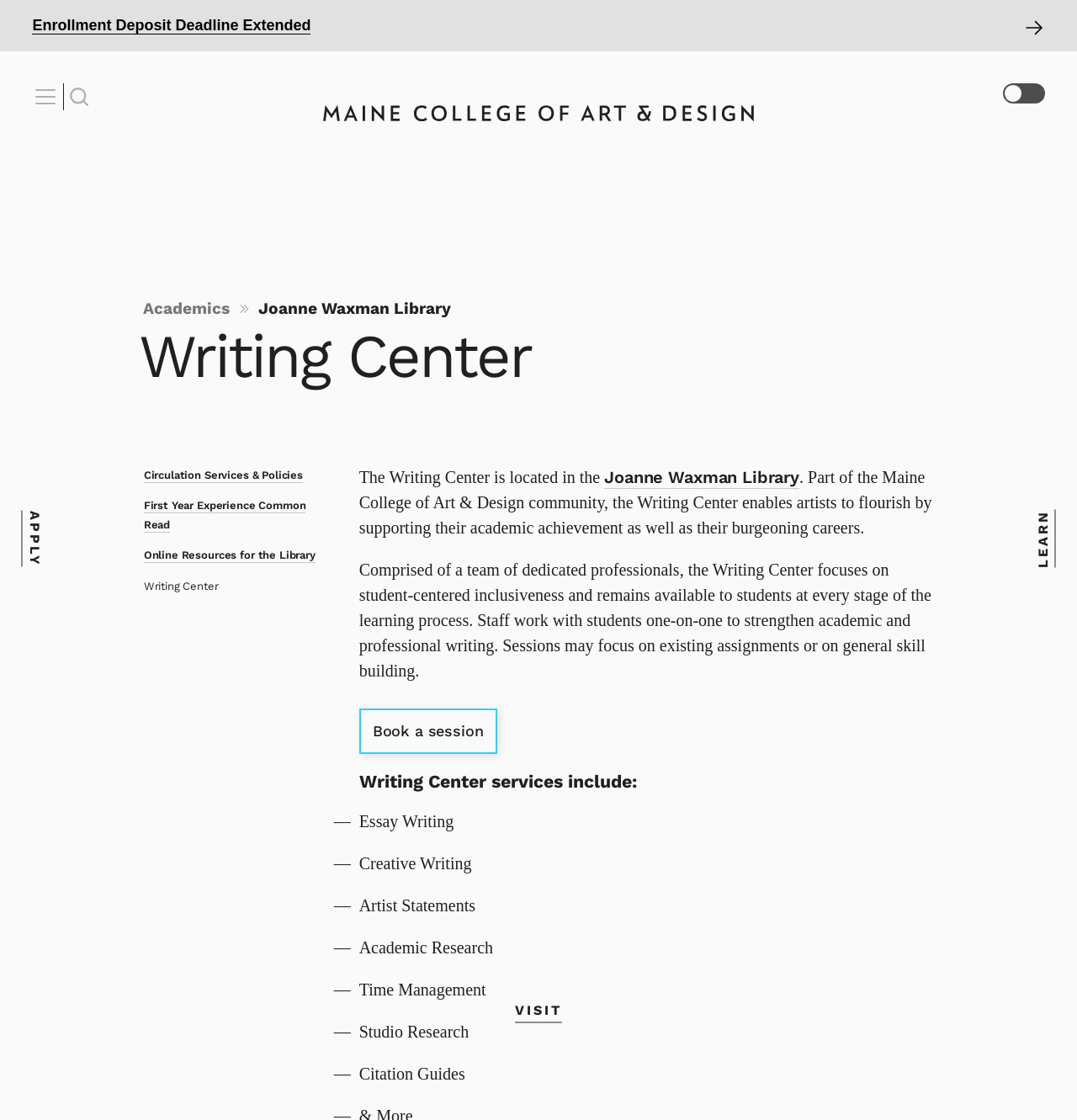Pinpoint the bounding box coordinates of the clickable area needed to execute the instruction: "Click the APPLY button". The coordinates should be specified as four float numbers between 0 and 1, i.e., [left, top, right, bottom].

[0.02, 0.456, 0.04, 0.506]